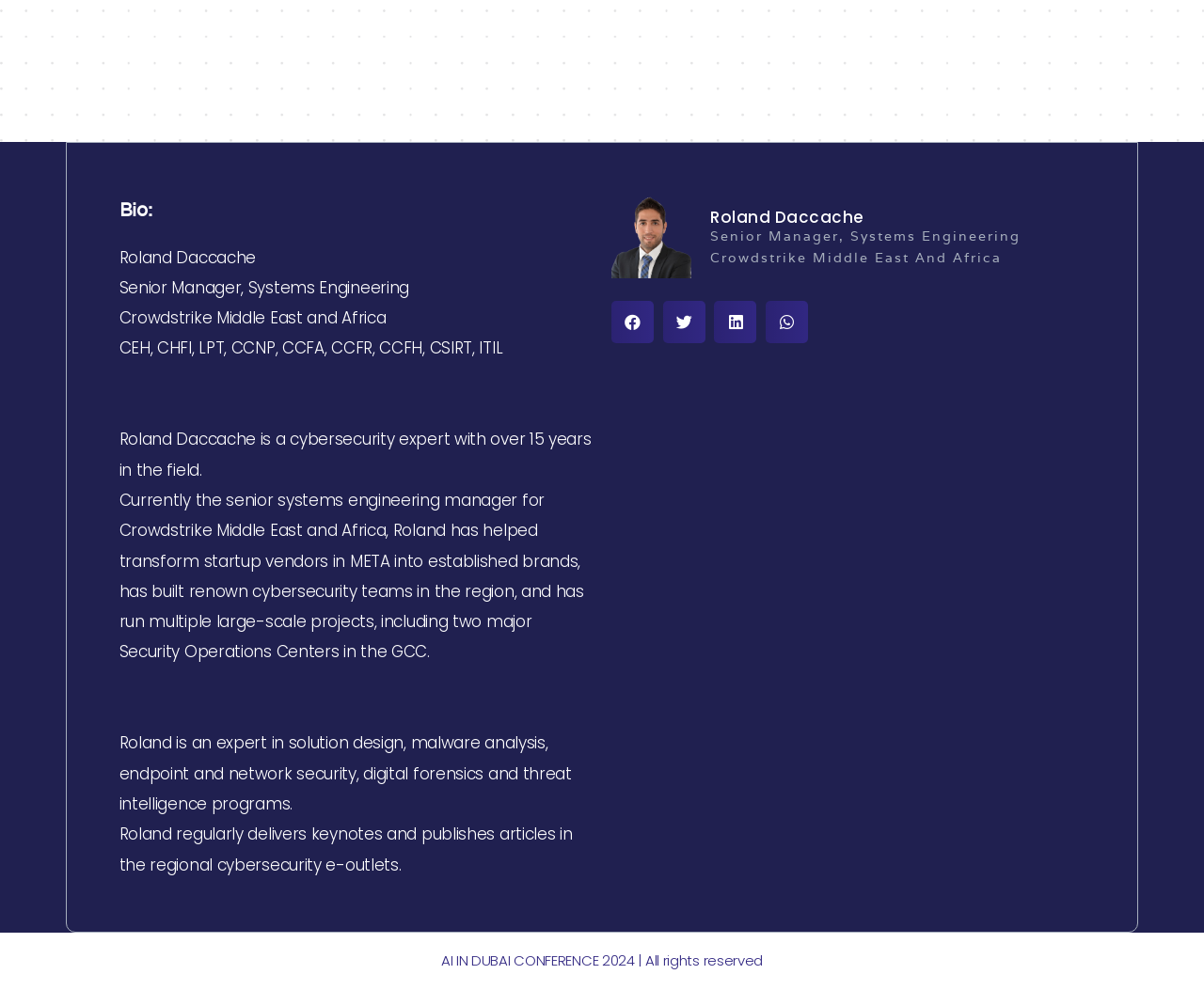Locate the bounding box of the UI element based on this description: "aria-label="Share on linkedin"". Provide four float numbers between 0 and 1 as [left, top, right, bottom].

[0.593, 0.303, 0.628, 0.346]